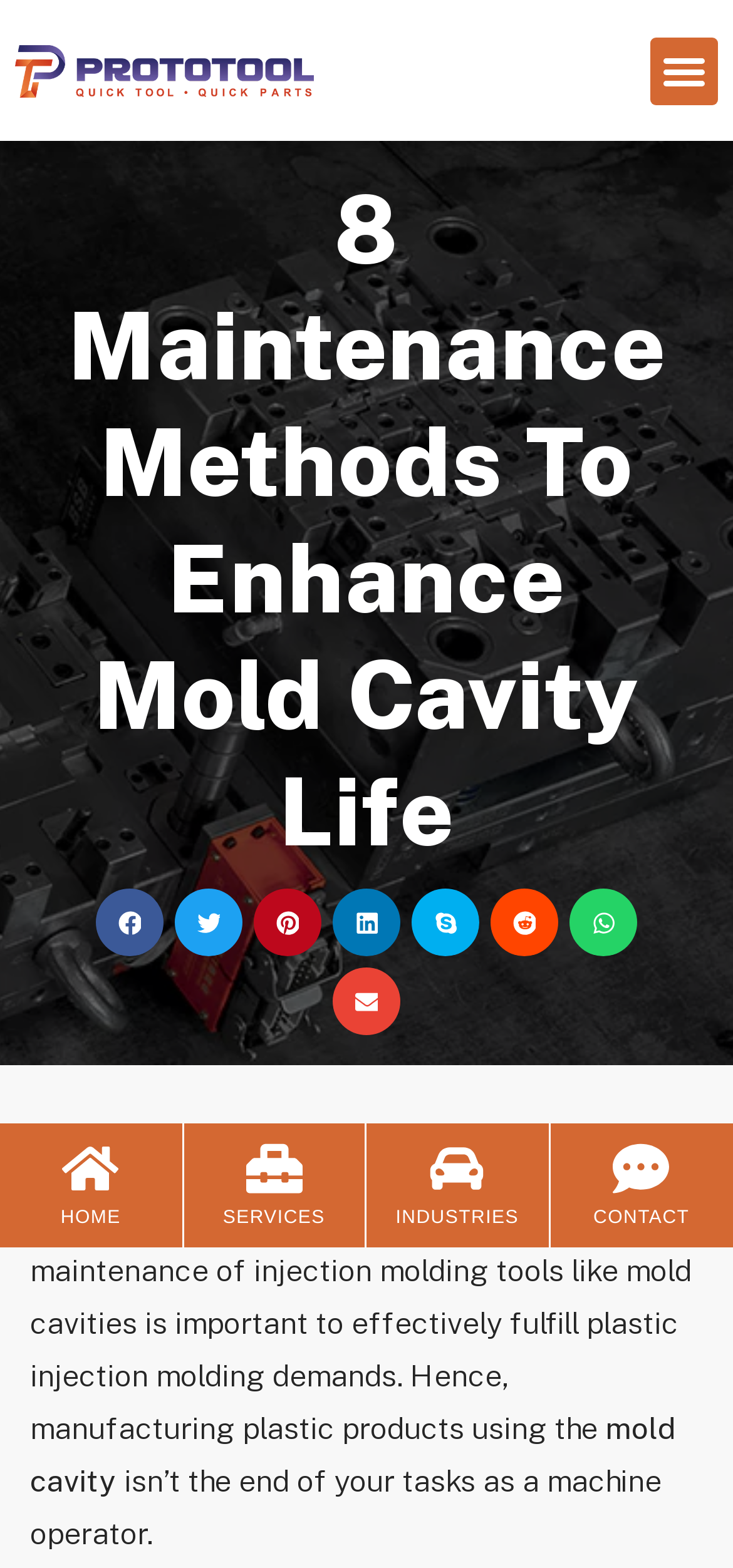Provide a one-word or short-phrase response to the question:
How many social media platforms can you share the content on?

7